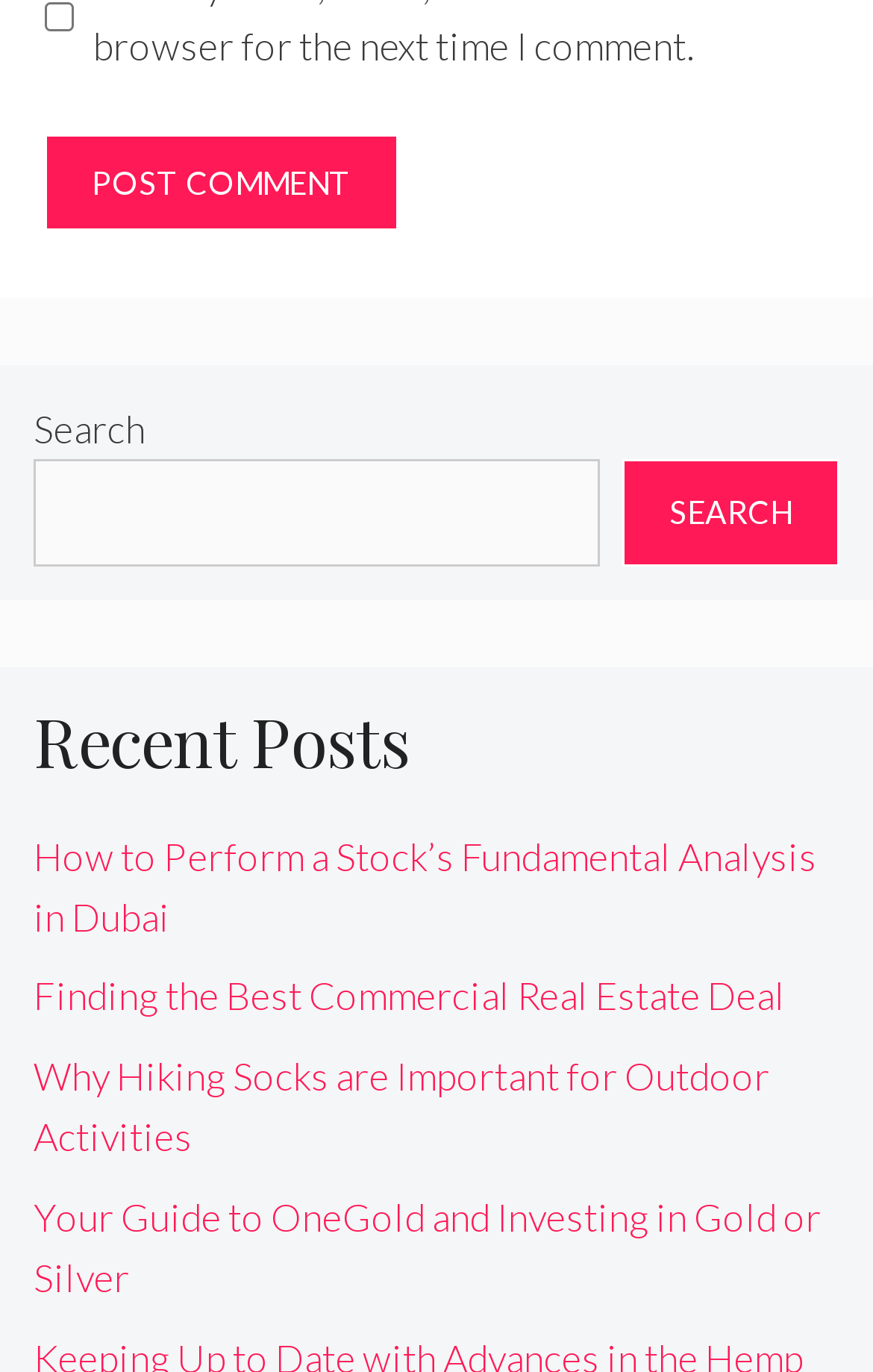Indicate the bounding box coordinates of the clickable region to achieve the following instruction: "Toggle the menu."

None